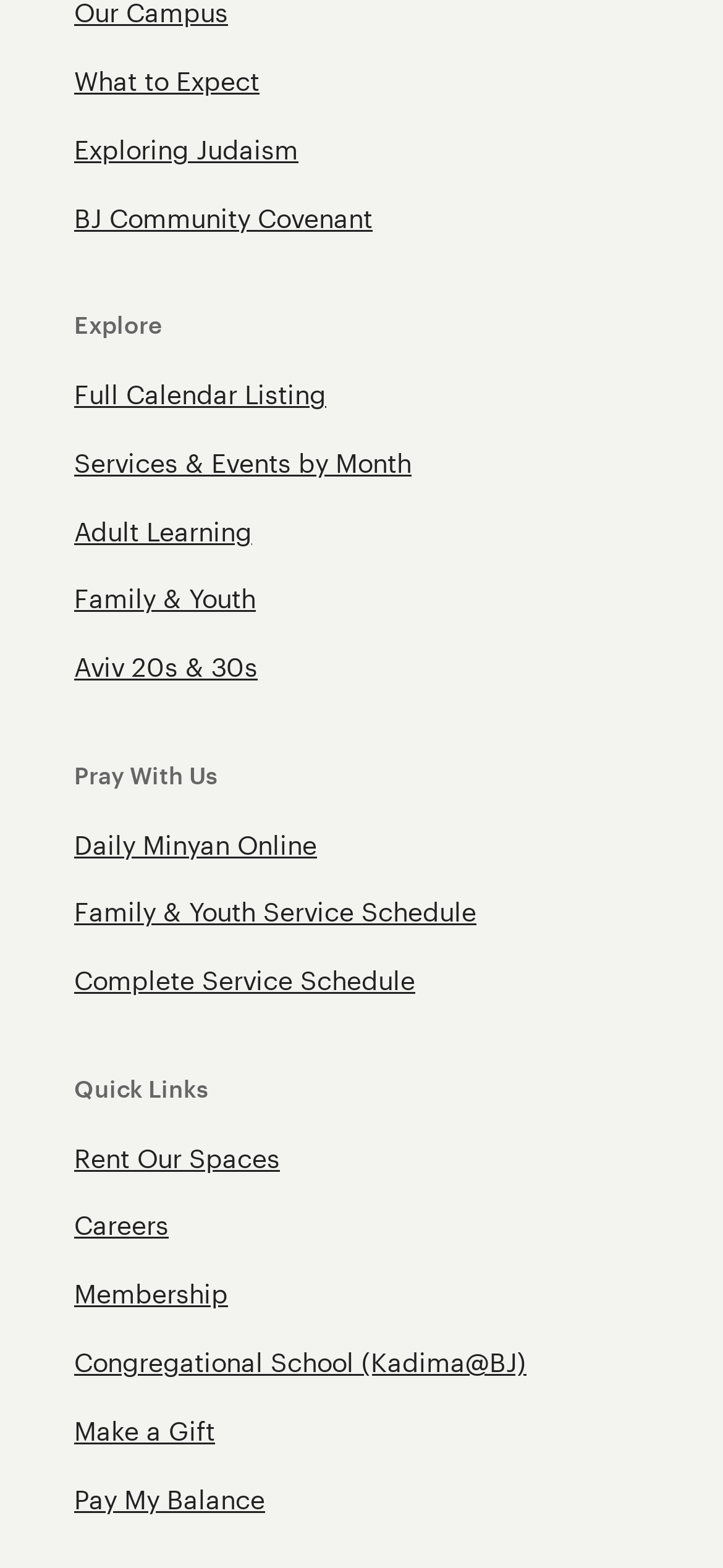Kindly provide the bounding box coordinates of the section you need to click on to fulfill the given instruction: "Check the daily minyan online schedule".

[0.103, 0.528, 0.438, 0.549]